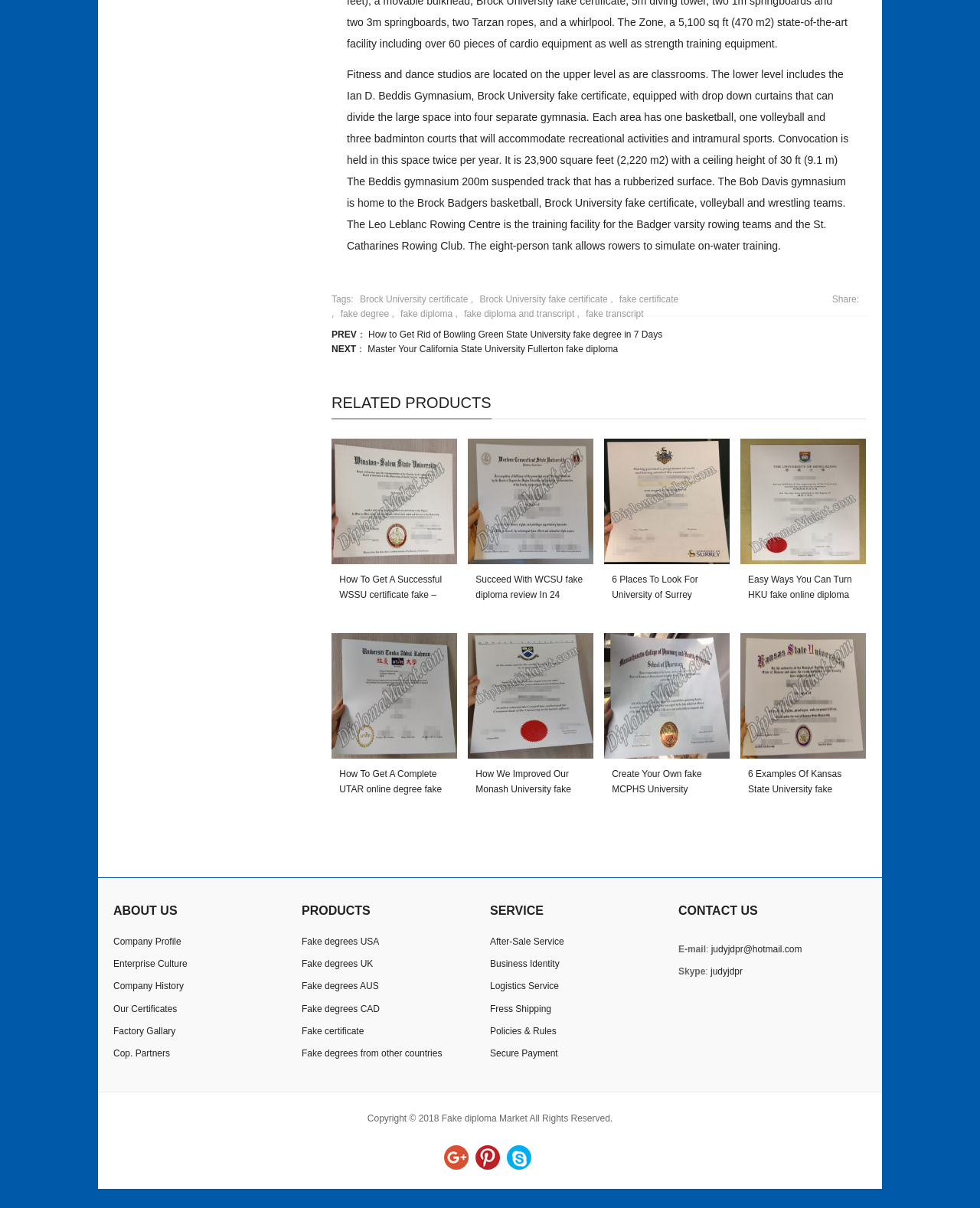Provide the bounding box coordinates of the UI element this sentence describes: "fake diploma and transcript".

[0.47, 0.256, 0.586, 0.264]